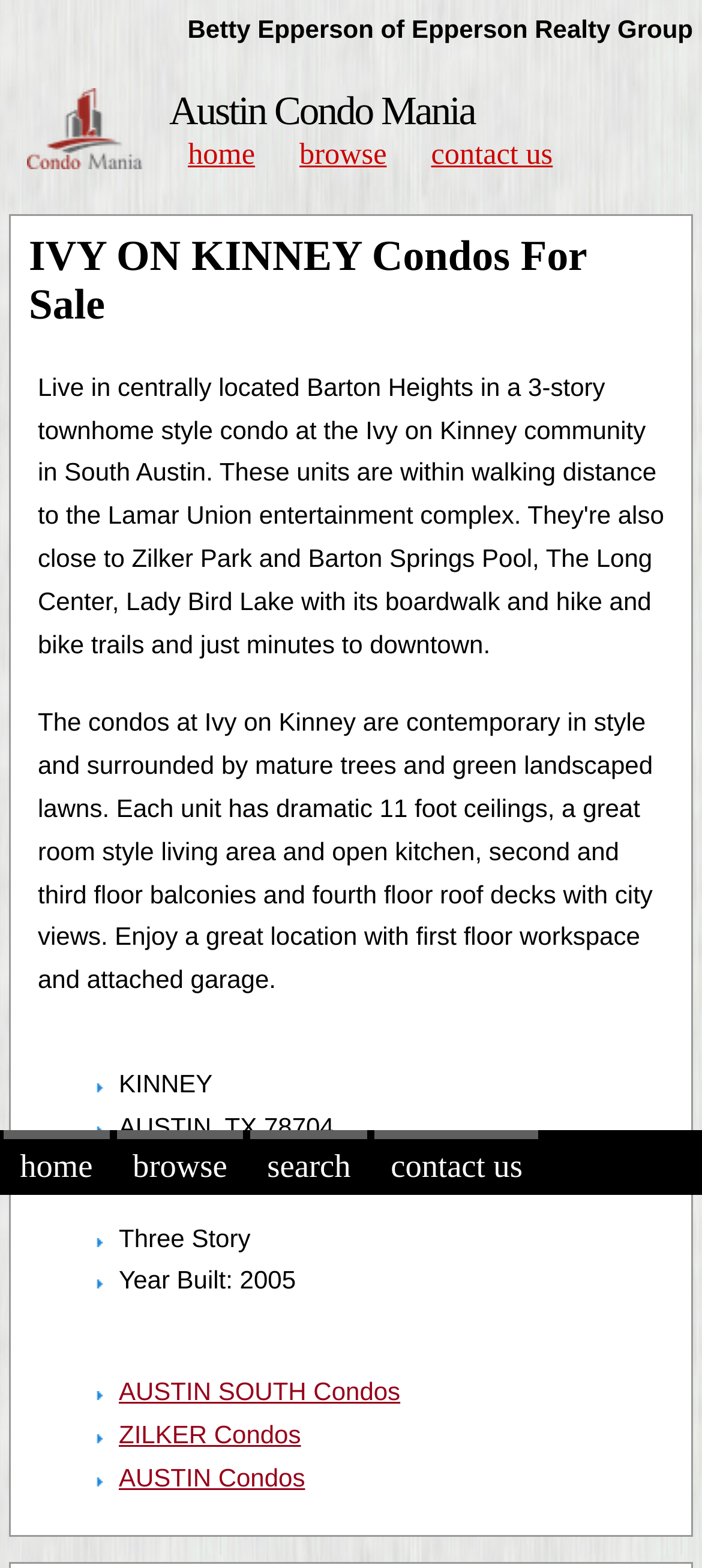What is the year the condos at Ivy on Kinney were built?
Answer the question with just one word or phrase using the image.

2005